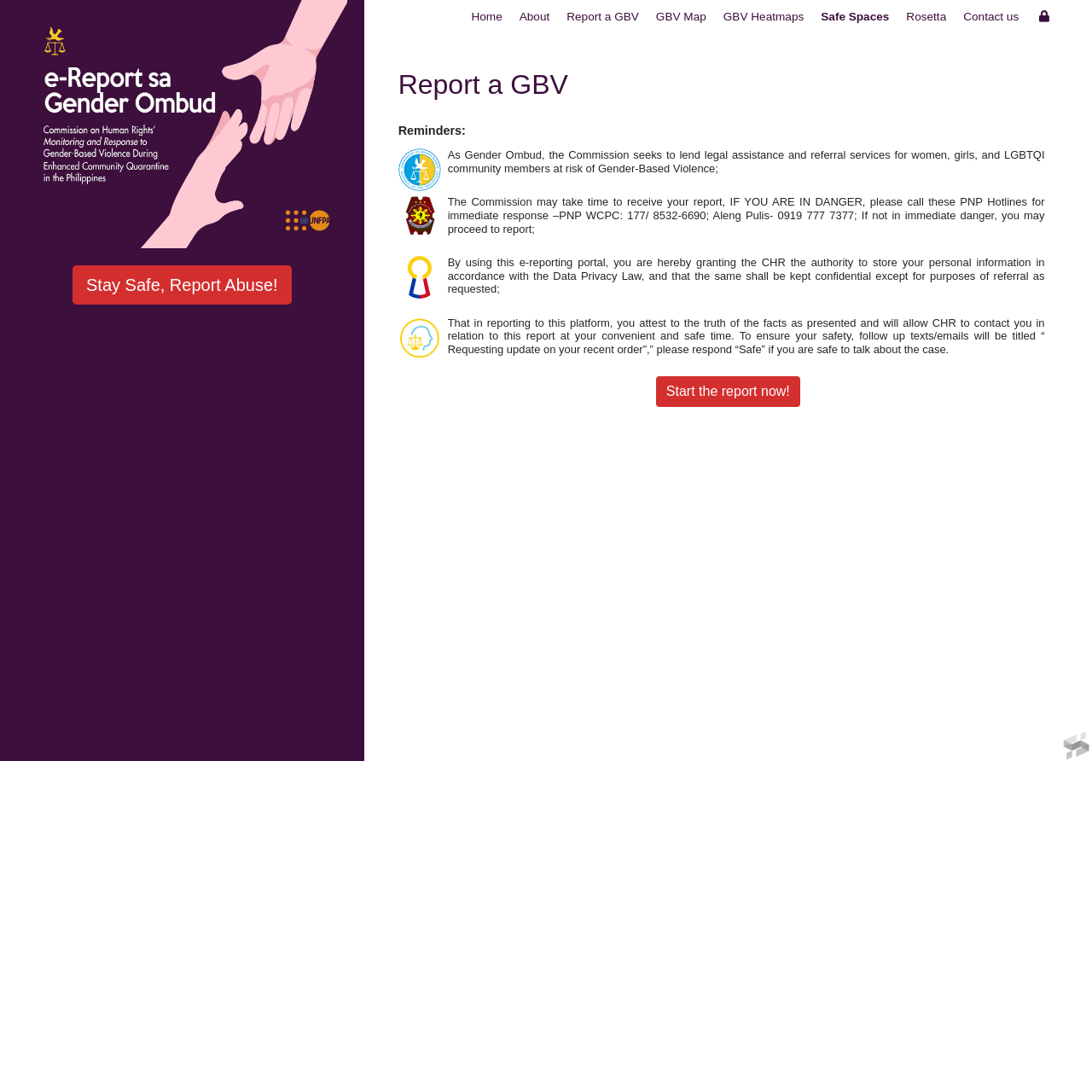Can you identify the bounding box coordinates of the clickable region needed to carry out this instruction: 'Click on the 'ÜBER DEN AUTOR' heading'? The coordinates should be four float numbers within the range of 0 to 1, stated as [left, top, right, bottom].

None